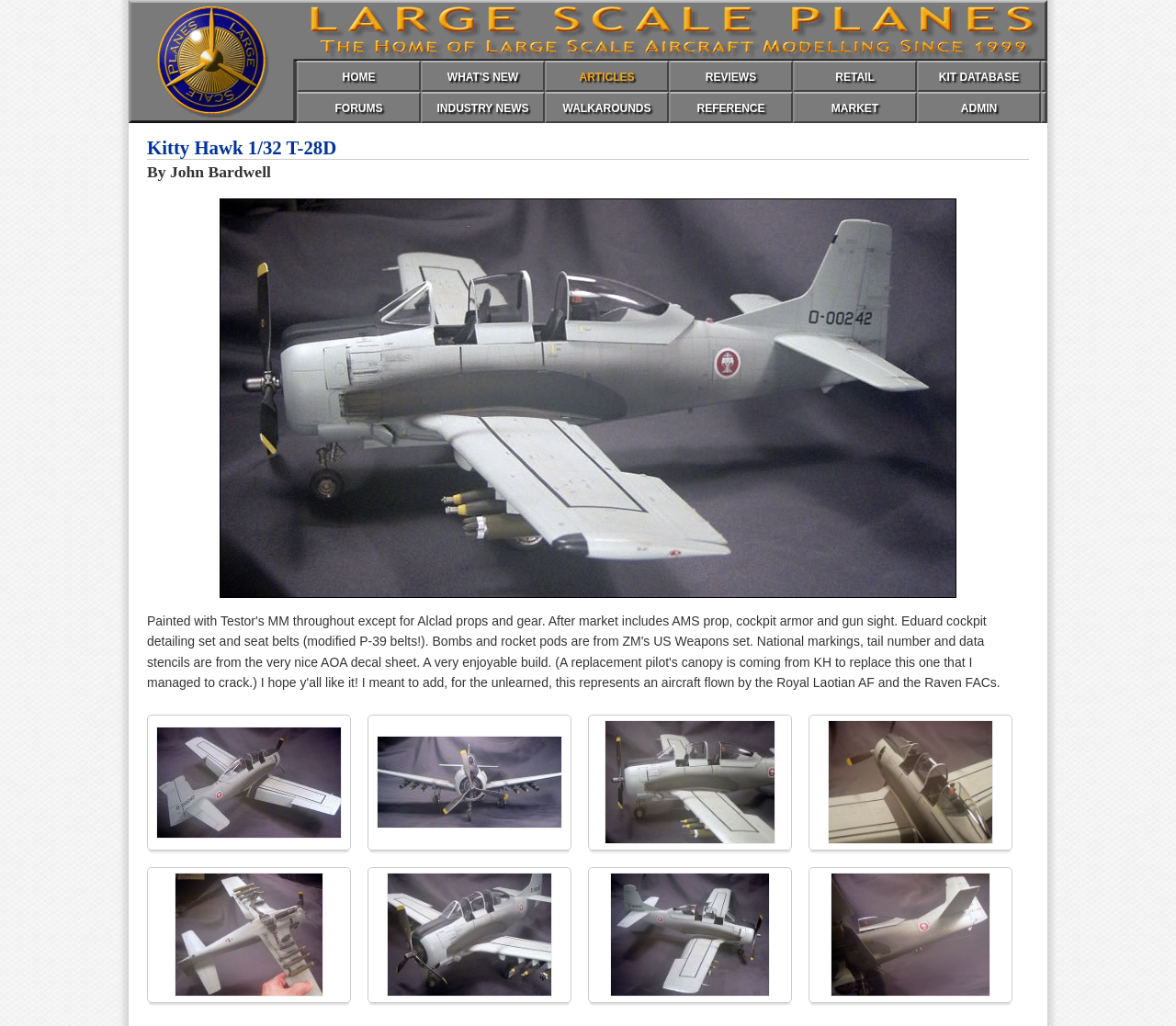Could you determine the bounding box coordinates of the clickable element to complete the instruction: "browse kit database"? Provide the coordinates as four float numbers between 0 and 1, i.e., [left, top, right, bottom].

[0.78, 0.059, 0.885, 0.09]